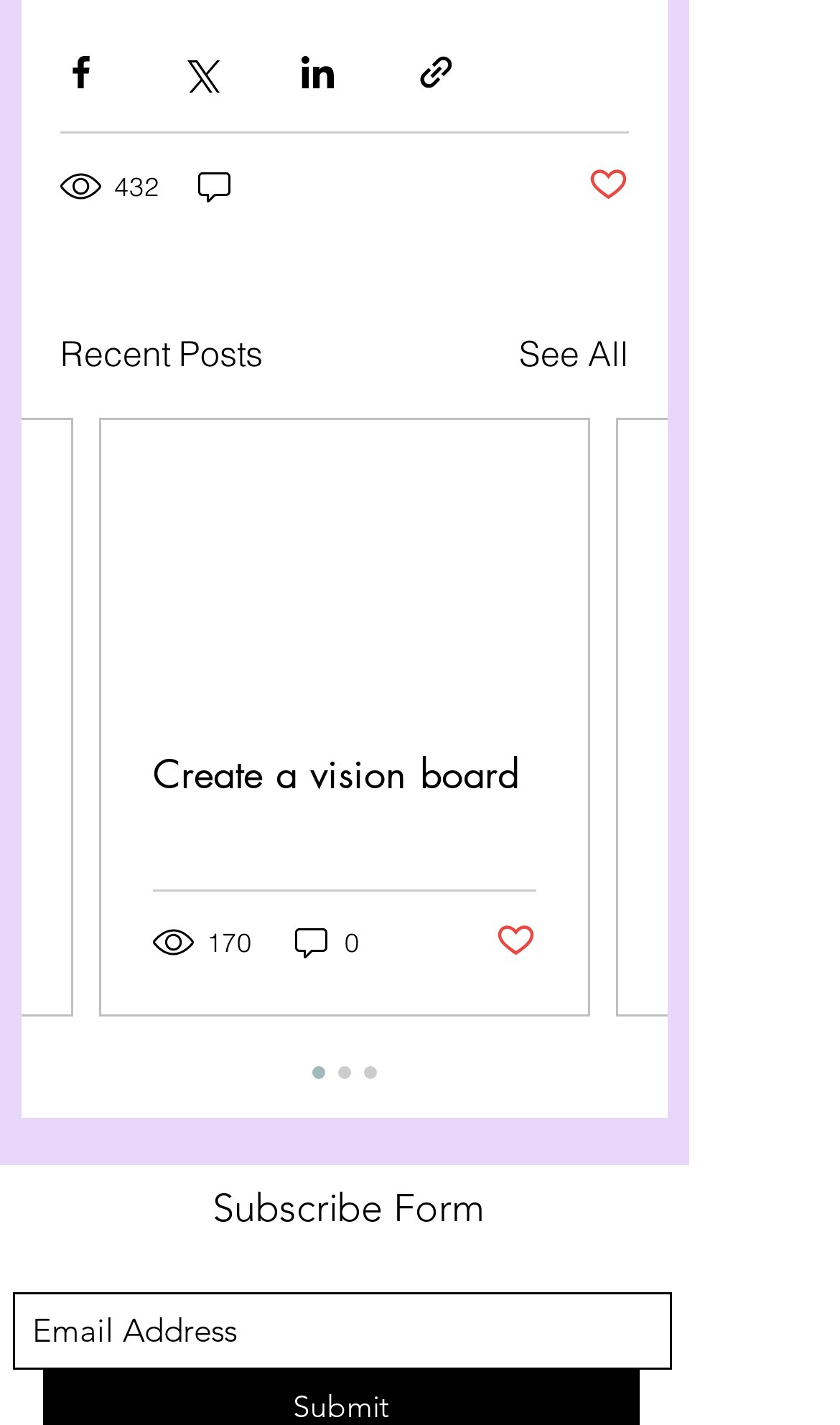Please provide the bounding box coordinates for the UI element as described: "parent_node: 432". The coordinates must be four floats between 0 and 1, represented as [left, top, right, bottom].

[0.231, 0.115, 0.285, 0.147]